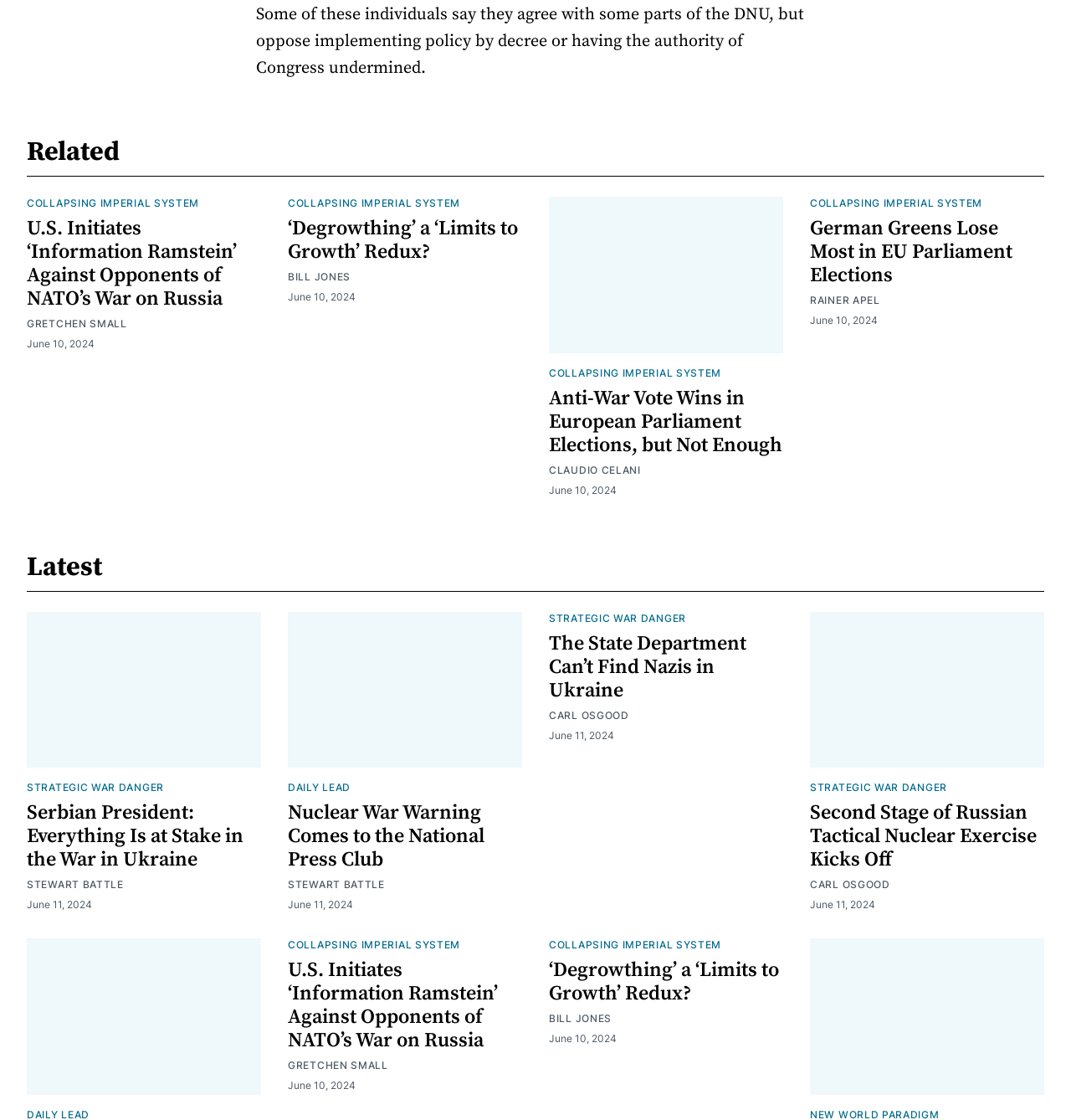Answer the following query concisely with a single word or phrase:
How many articles are on the webpage?

8